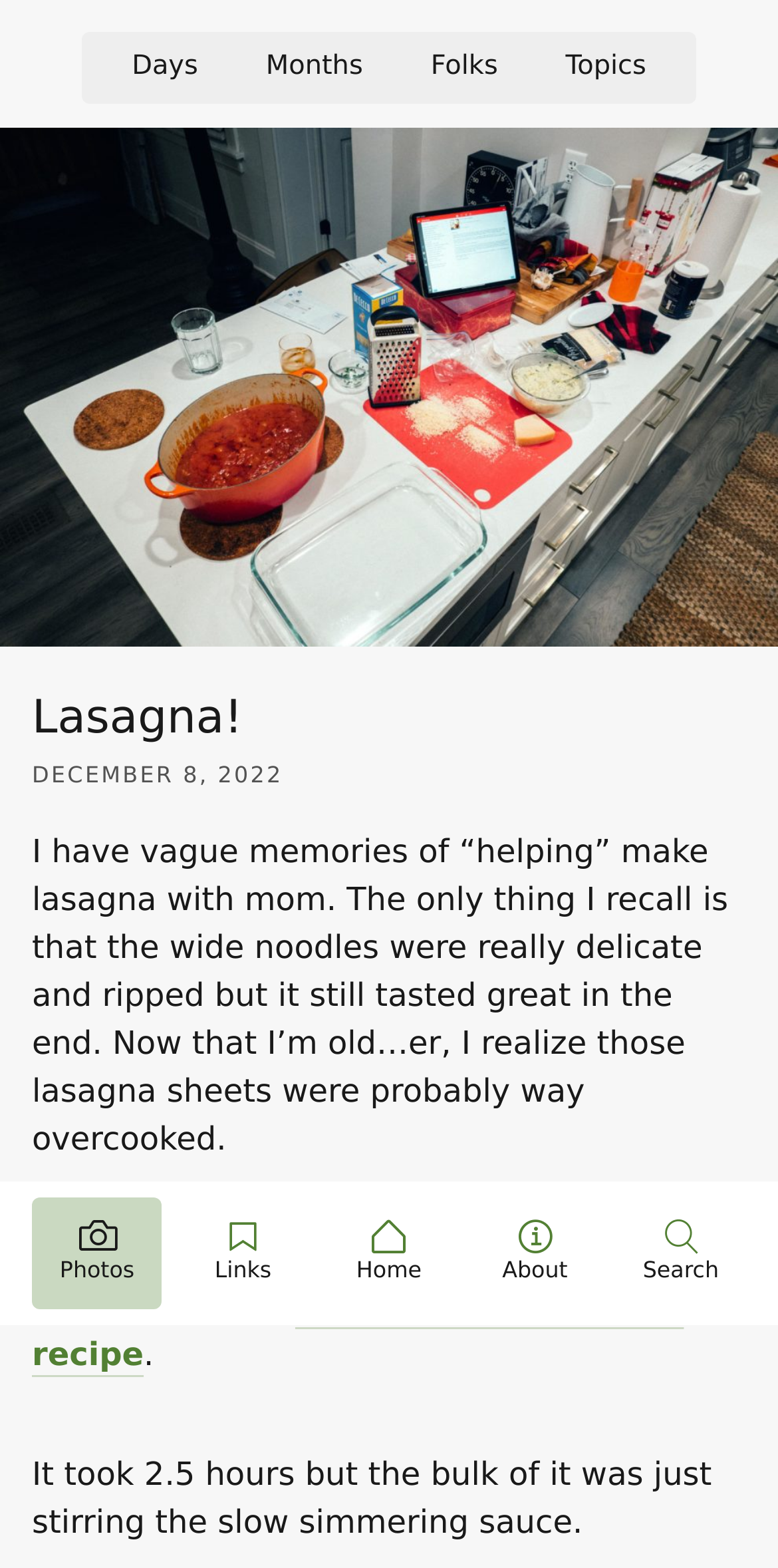Please locate the bounding box coordinates of the element that should be clicked to achieve the given instruction: "check the 'About' page".

[0.604, 0.764, 0.771, 0.835]